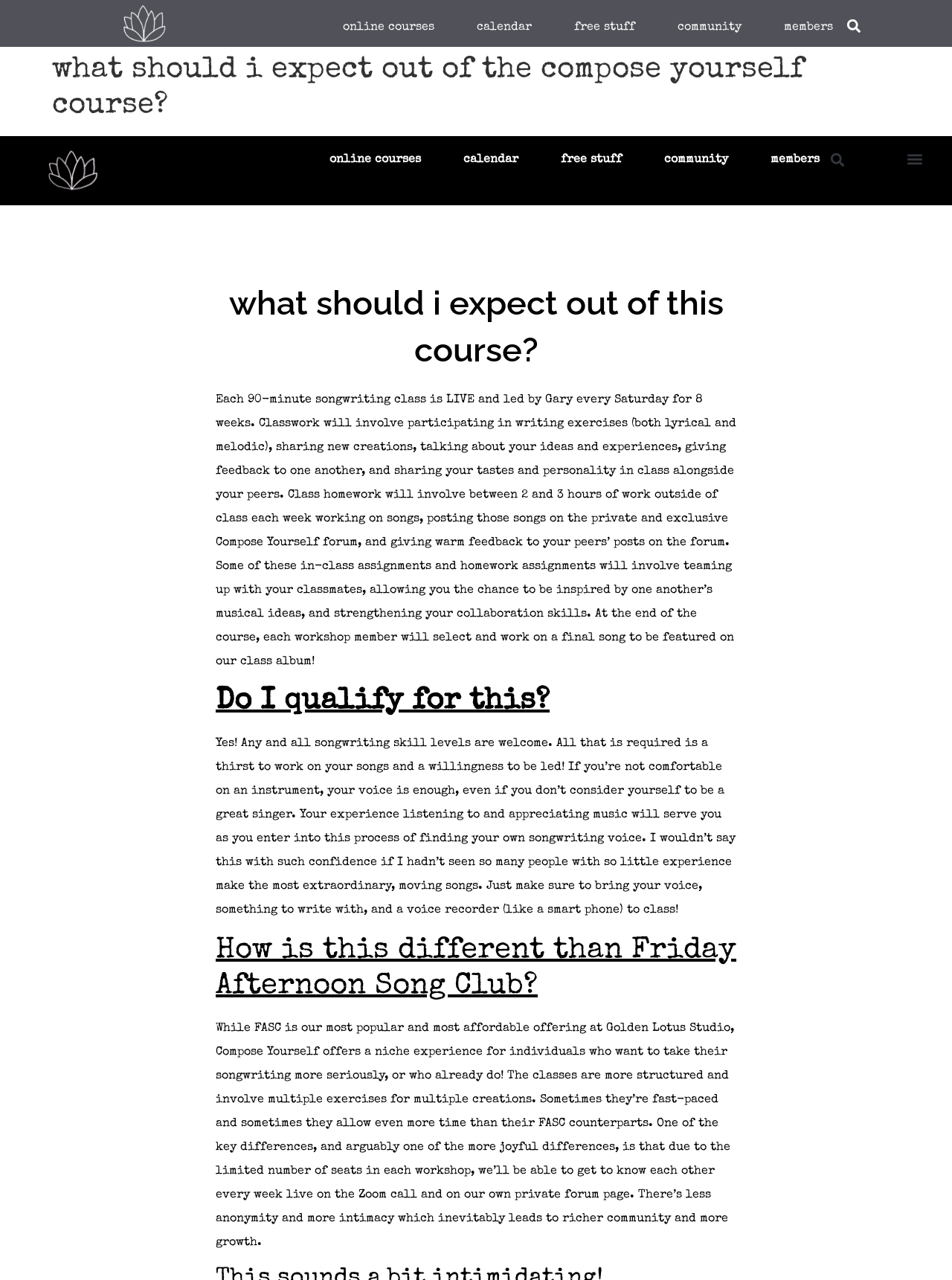Please indicate the bounding box coordinates of the element's region to be clicked to achieve the instruction: "Click on the 'online courses' link". Provide the coordinates as four float numbers between 0 and 1, i.e., [left, top, right, bottom].

[0.34, 0.009, 0.476, 0.034]